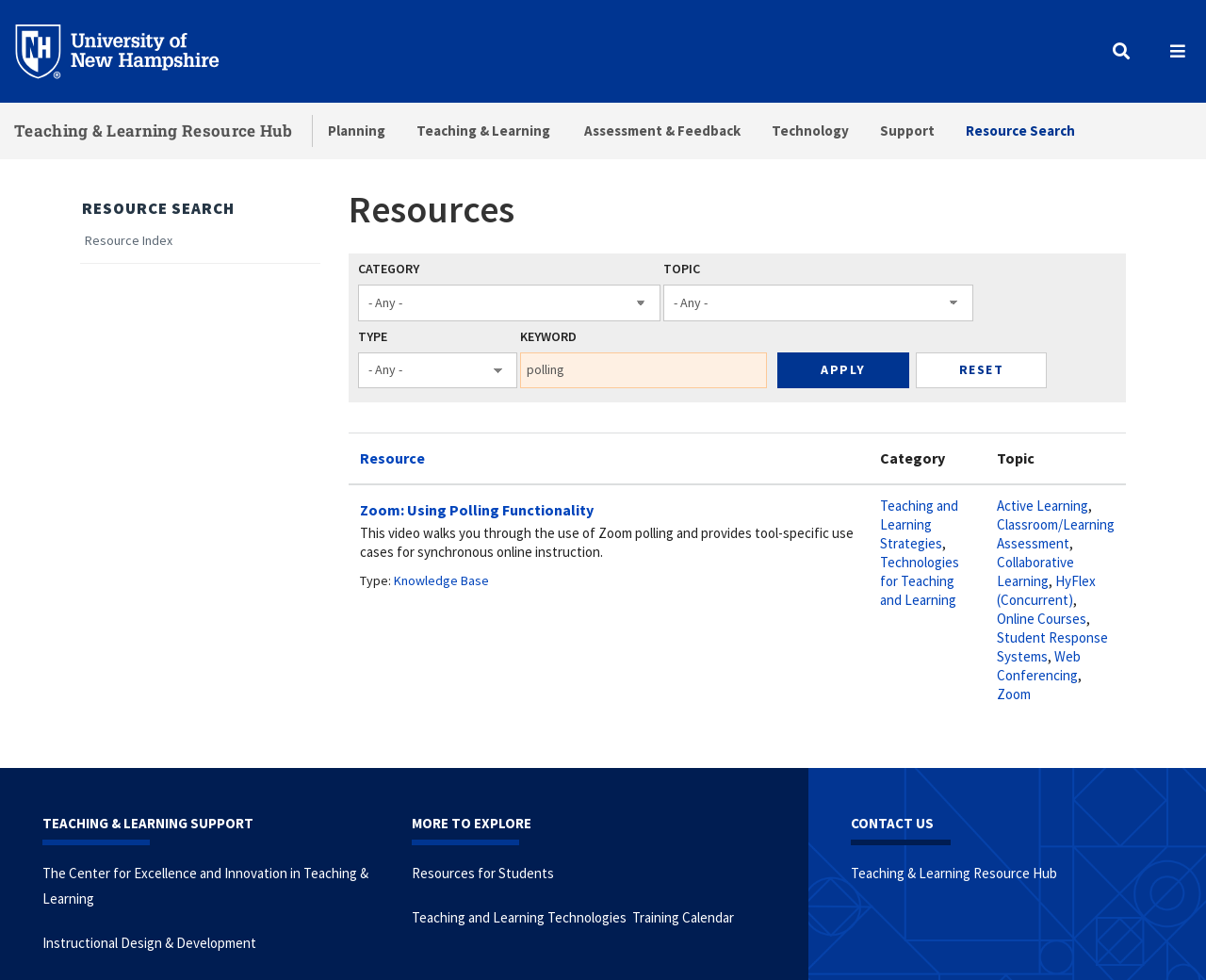Pinpoint the bounding box coordinates of the element that must be clicked to accomplish the following instruction: "Reset filters". The coordinates should be in the format of four float numbers between 0 and 1, i.e., [left, top, right, bottom].

[0.759, 0.36, 0.868, 0.396]